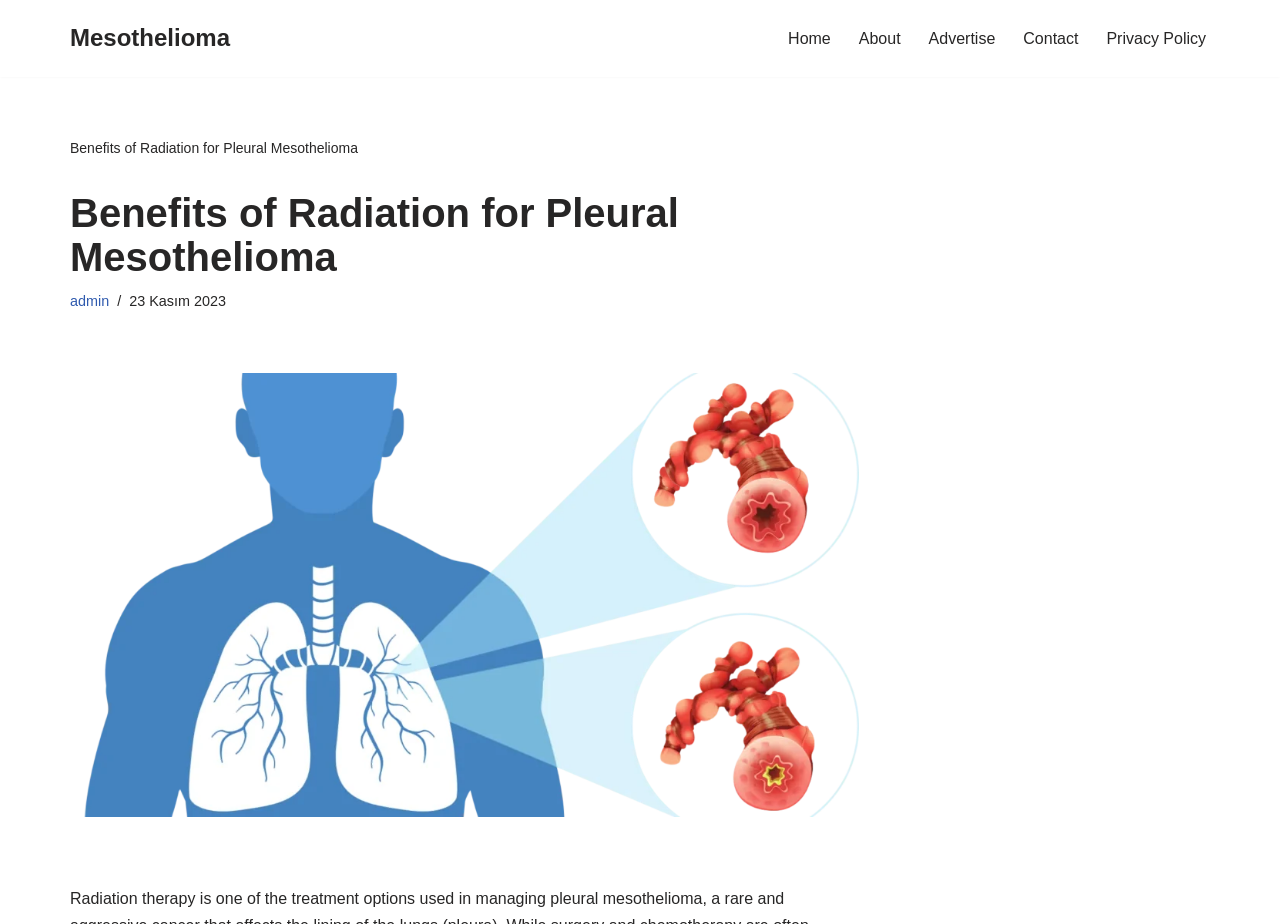Give a one-word or short-phrase answer to the following question: 
How many navigation links are in the primary menu?

5